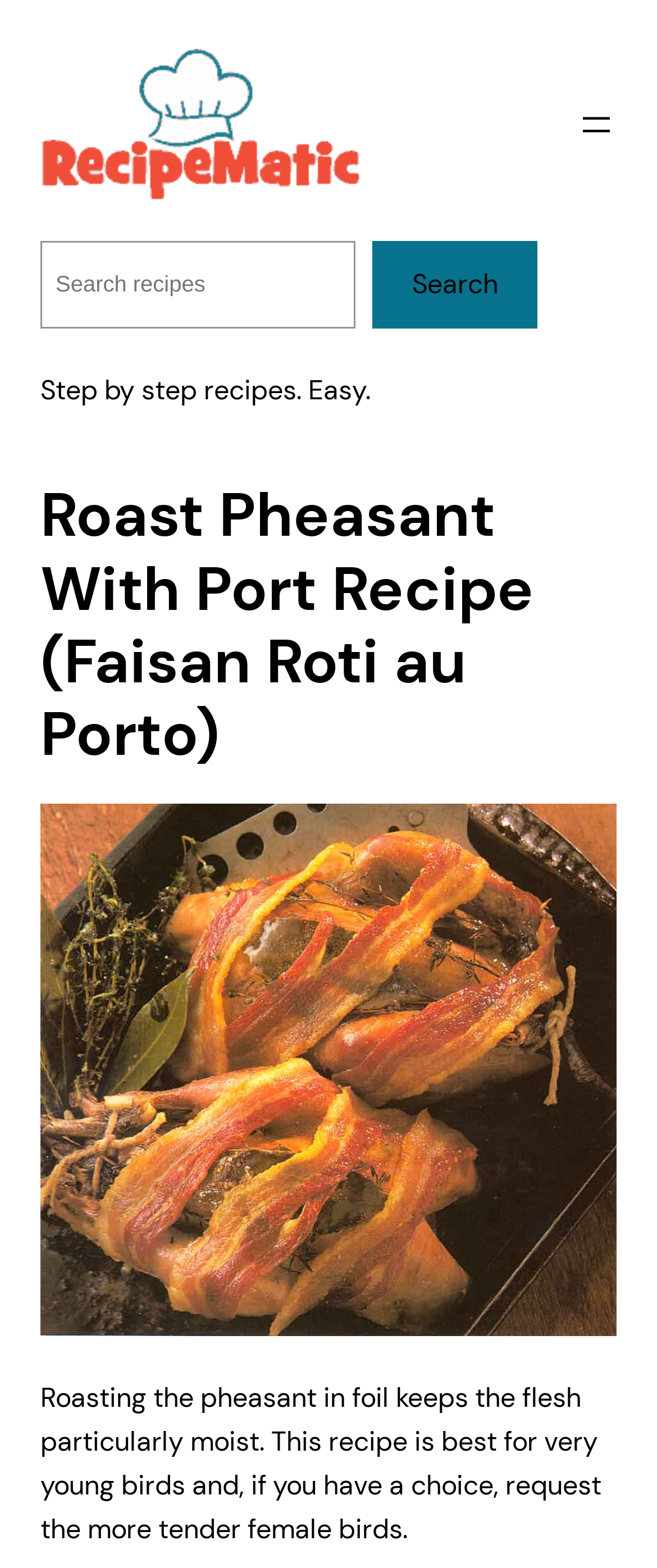What is the position of the search box?
Please utilize the information in the image to give a detailed response to the question.

I found the answer by analyzing the bounding box coordinates of the search box element, which has a y1 value of 0.154, indicating that it is located at the top of the page, and an x1 value of 0.062, indicating that it is located on the left side of the page.